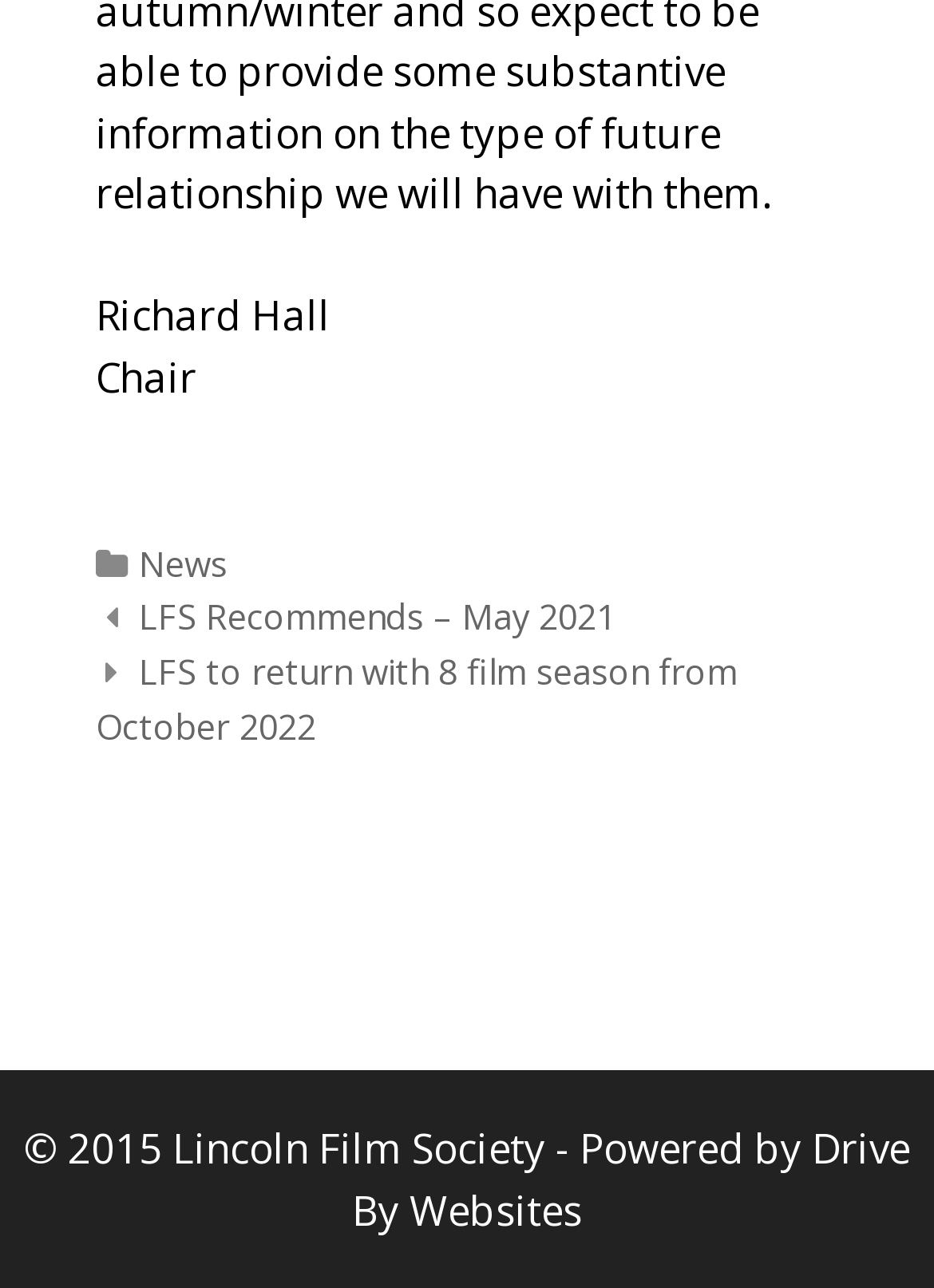What is the category of the webpage?
Relying on the image, give a concise answer in one word or a brief phrase.

News